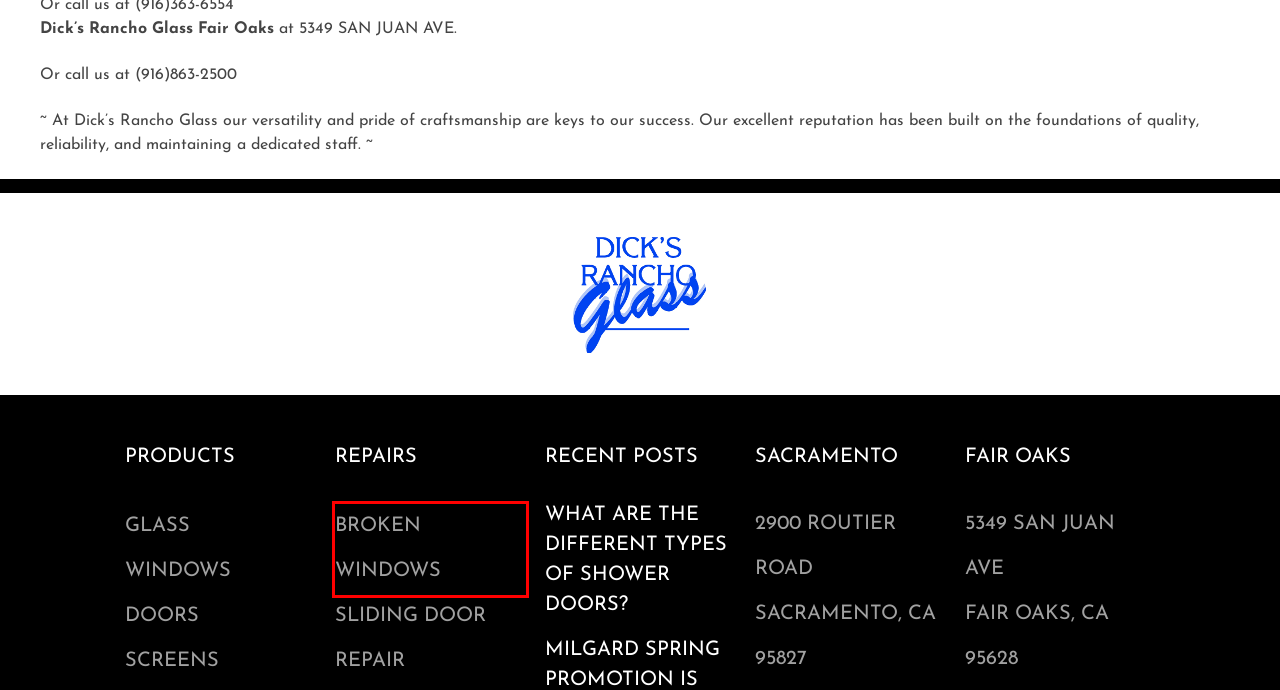Given a screenshot of a webpage featuring a red bounding box, identify the best matching webpage description for the new page after the element within the red box is clicked. Here are the options:
A. Window and Patio Door Parts for Repair near Sacramento
B. Sacramento Replacement Windows: Milgard, Vinyl & Energy Efficient
C. Different Types of Shower Doors | Dick's Rancho Glass
D. Best Broken Windows Repair Replacement in Sacramento
E. Sacramento Glass Repair, Tables & Mirrors | Dick's Rancho Glass
F. Sliding Door Glass Repair and Patio Door Roller Replacement
G. Sacramento Screen Door Replacement, Window Screens & Sun Shades
H. Tub and Shower Enclosures for Sacramento homes

D